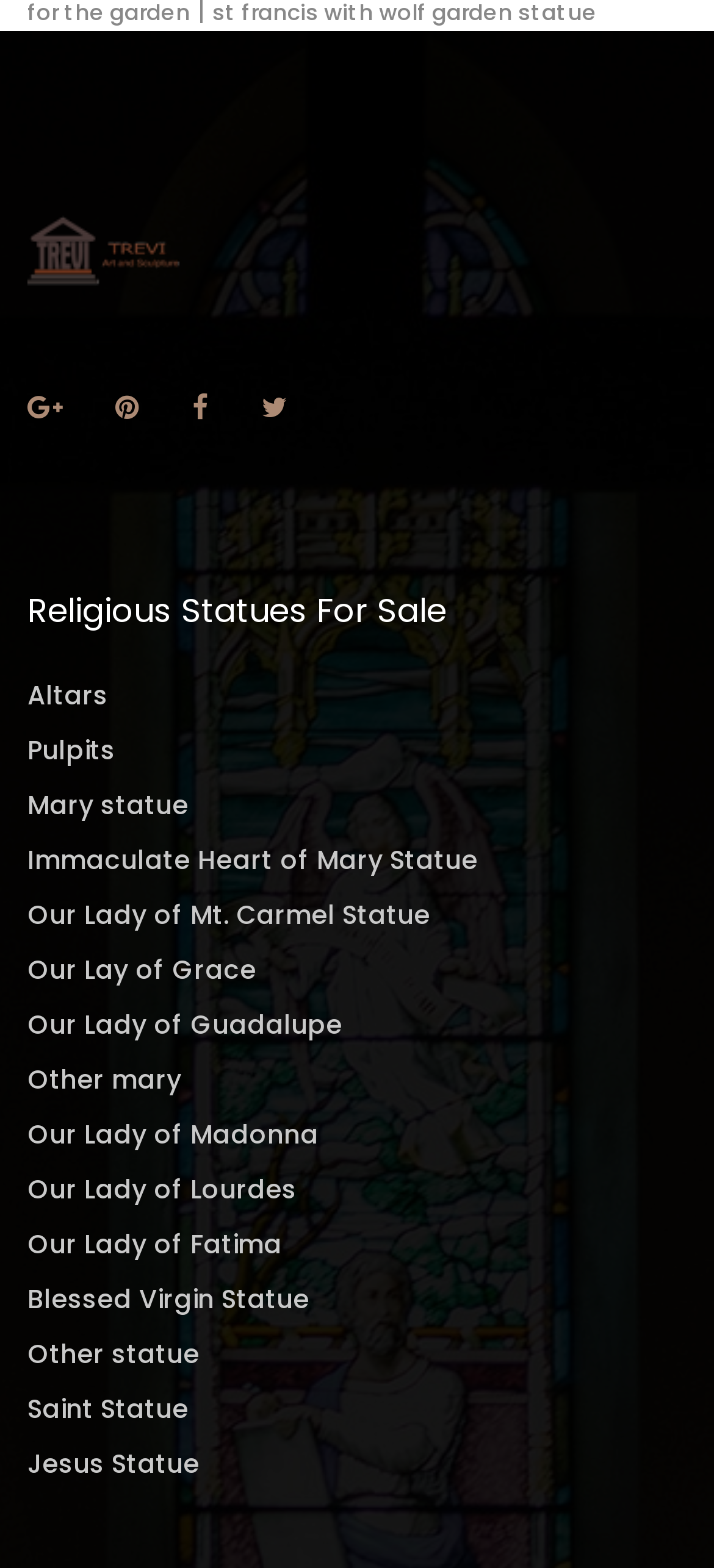Locate the bounding box of the UI element based on this description: "Pulpits". Provide four float numbers between 0 and 1 as [left, top, right, bottom].

[0.038, 0.467, 0.162, 0.492]